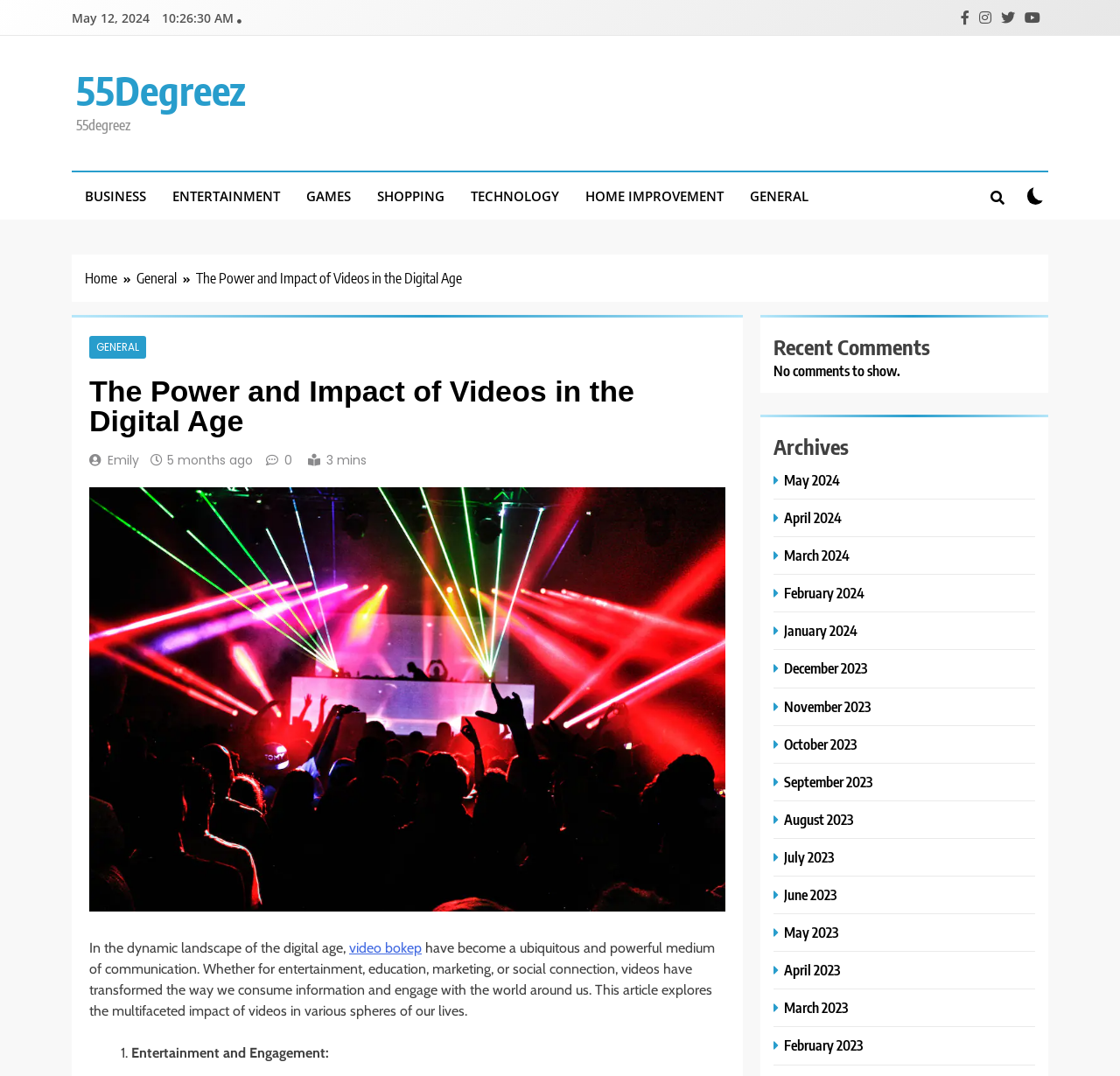Who is the author of the article?
Please provide a comprehensive answer based on the information in the image.

I found the author's name by looking at the article section, where it says 'Emily' in a link element.